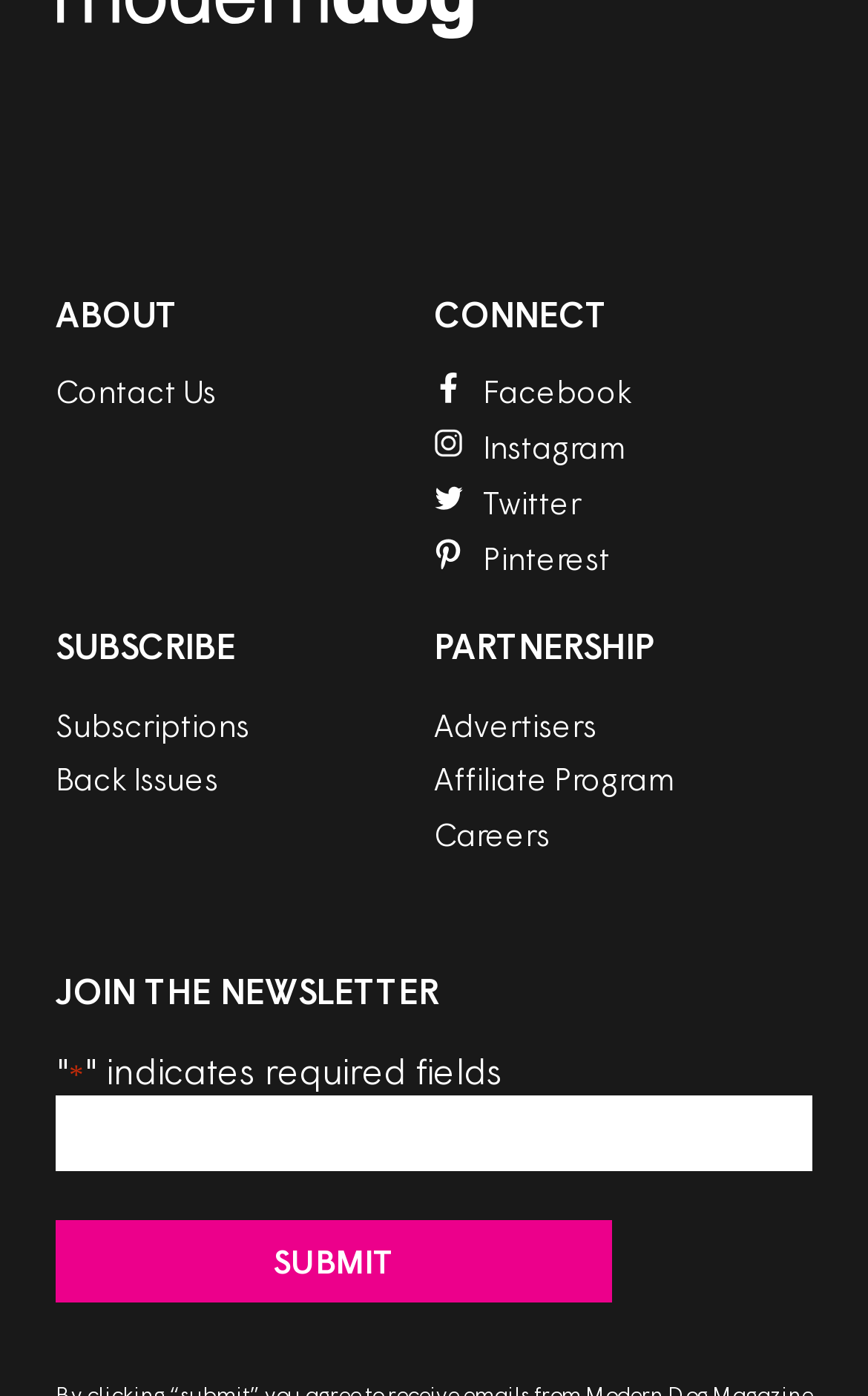Please determine the bounding box coordinates of the element's region to click for the following instruction: "Read the terms of use".

None